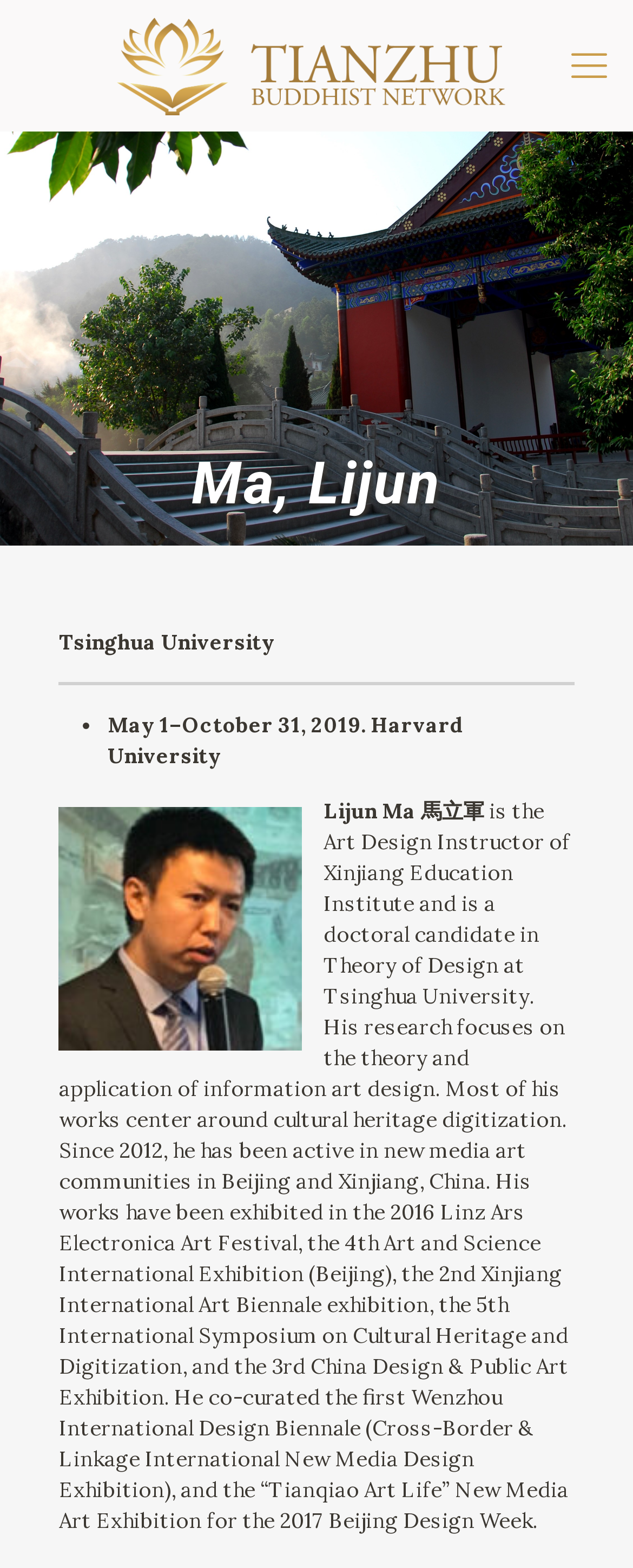Generate a comprehensive description of the webpage content.

The webpage appears to be a personal profile or biography page for Ma, Lijun. At the top left, there is a link to "Tianzhu Gold Short Signature" accompanied by an image with the same name. To the right of this, there is a "mobile menu" link. 

Below these elements, a large heading displays "Ma, Lijun". Underneath this heading, there is a section with a header that contains the text "Tsinghua University". This is followed by a horizontal separator line. 

The next section is a list, indicated by a bullet point, which contains two lines of text: "May 1–October 31, 2019" and "Harvard University". Below this list, there is a paragraph of text that provides a brief biography of Ma, Lijun, including his occupation, research focus, and exhibition history. This text is quite lengthy and spans almost the entire width of the page.